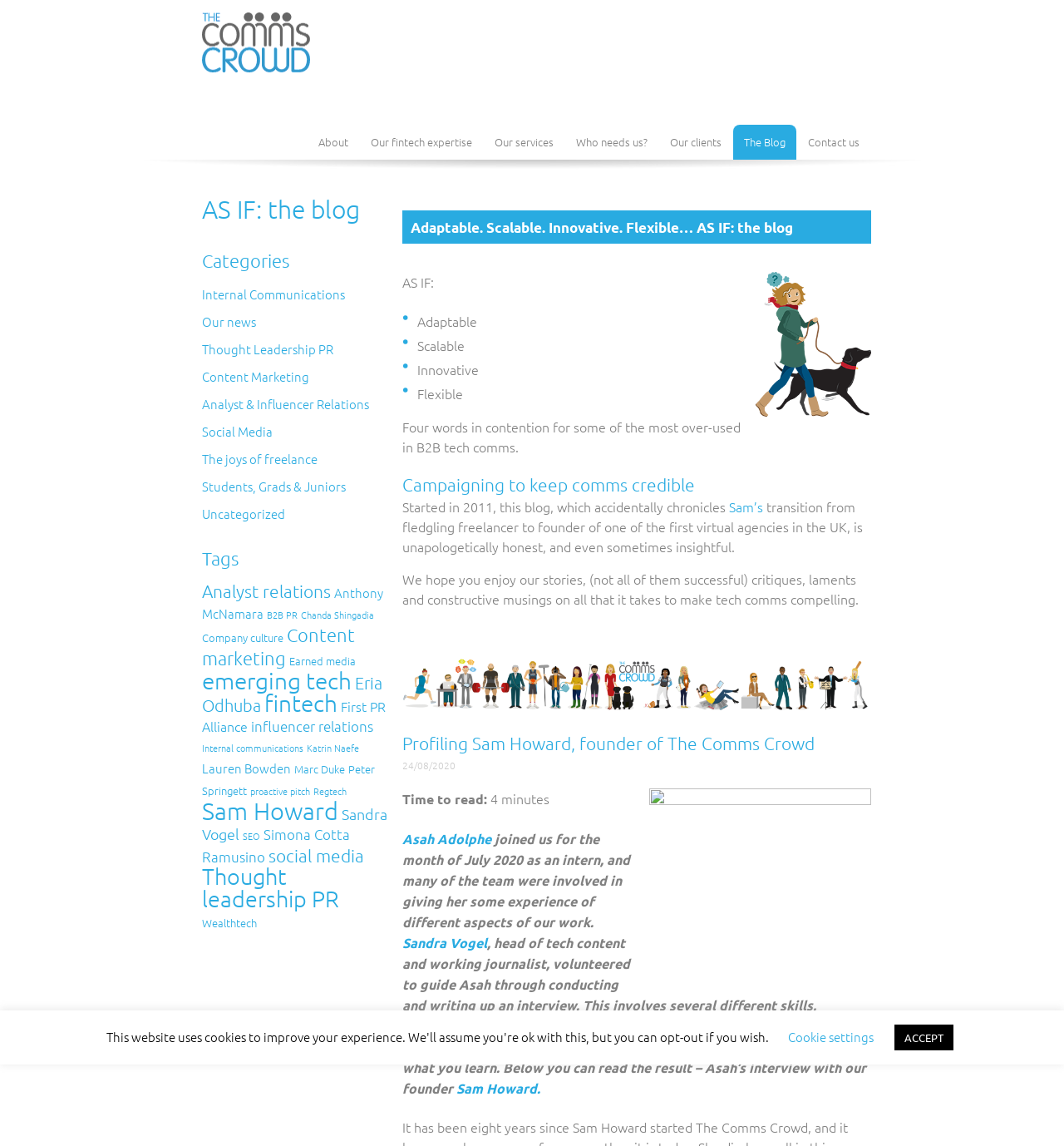Examine the image and give a thorough answer to the following question:
Who is the founder of The Comms Crowd?

I obtained the answer by reading the text under the heading 'Profiling Sam Howard, founder of The Comms Crowd', which clearly states that Sam Howard is the founder of The Comms Crowd.